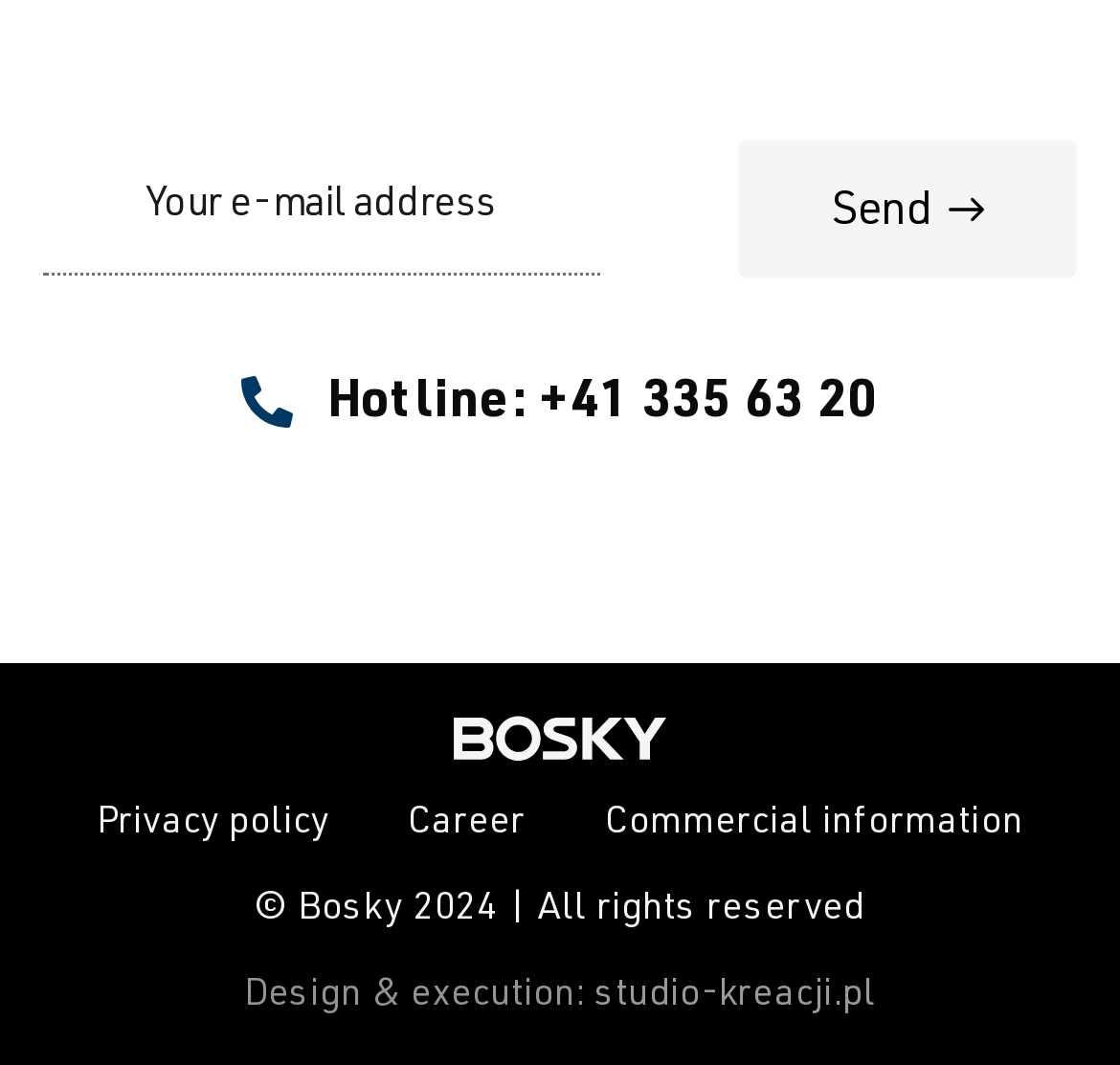Please answer the following question using a single word or phrase: 
How many links are there in the footer?

4